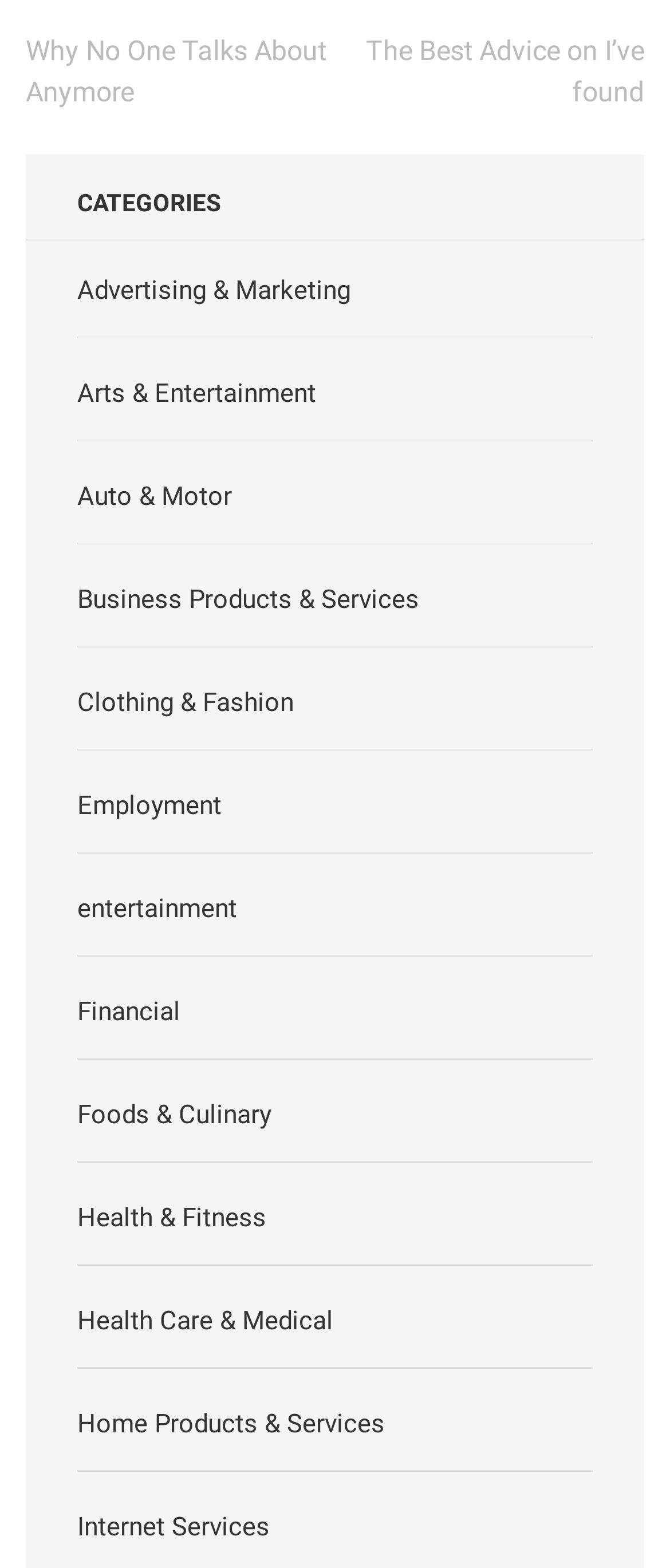How many categories are listed on the webpage?
Carefully examine the image and provide a detailed answer to the question.

The webpage lists 14 categories, including 'Advertising & Marketing', 'Arts & Entertainment', 'Auto & Motor', and so on. These categories are listed in a vertical column on the left side of the webpage.